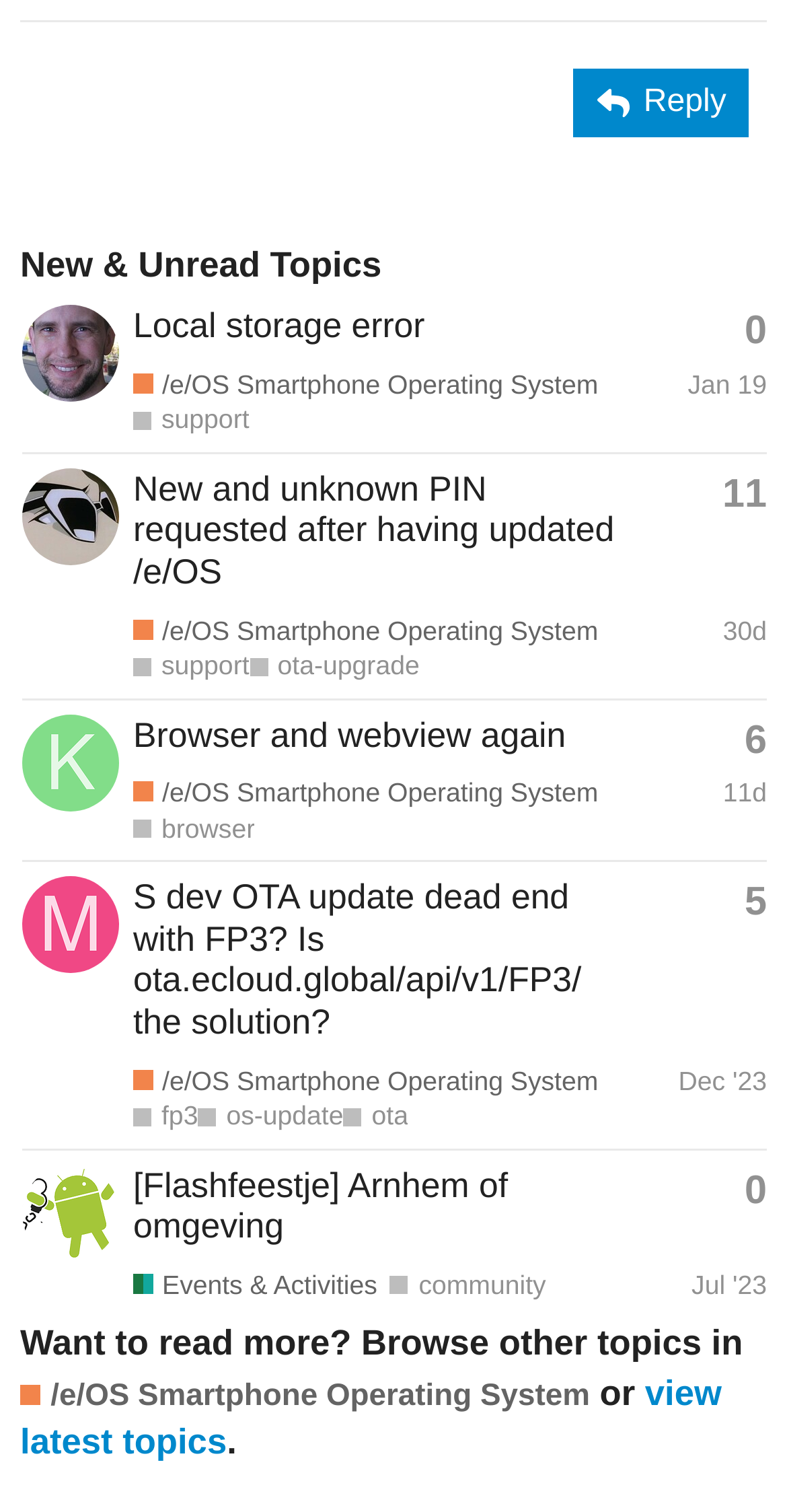Answer the question in one word or a short phrase:
What is the category of the last topic?

Events & Activities